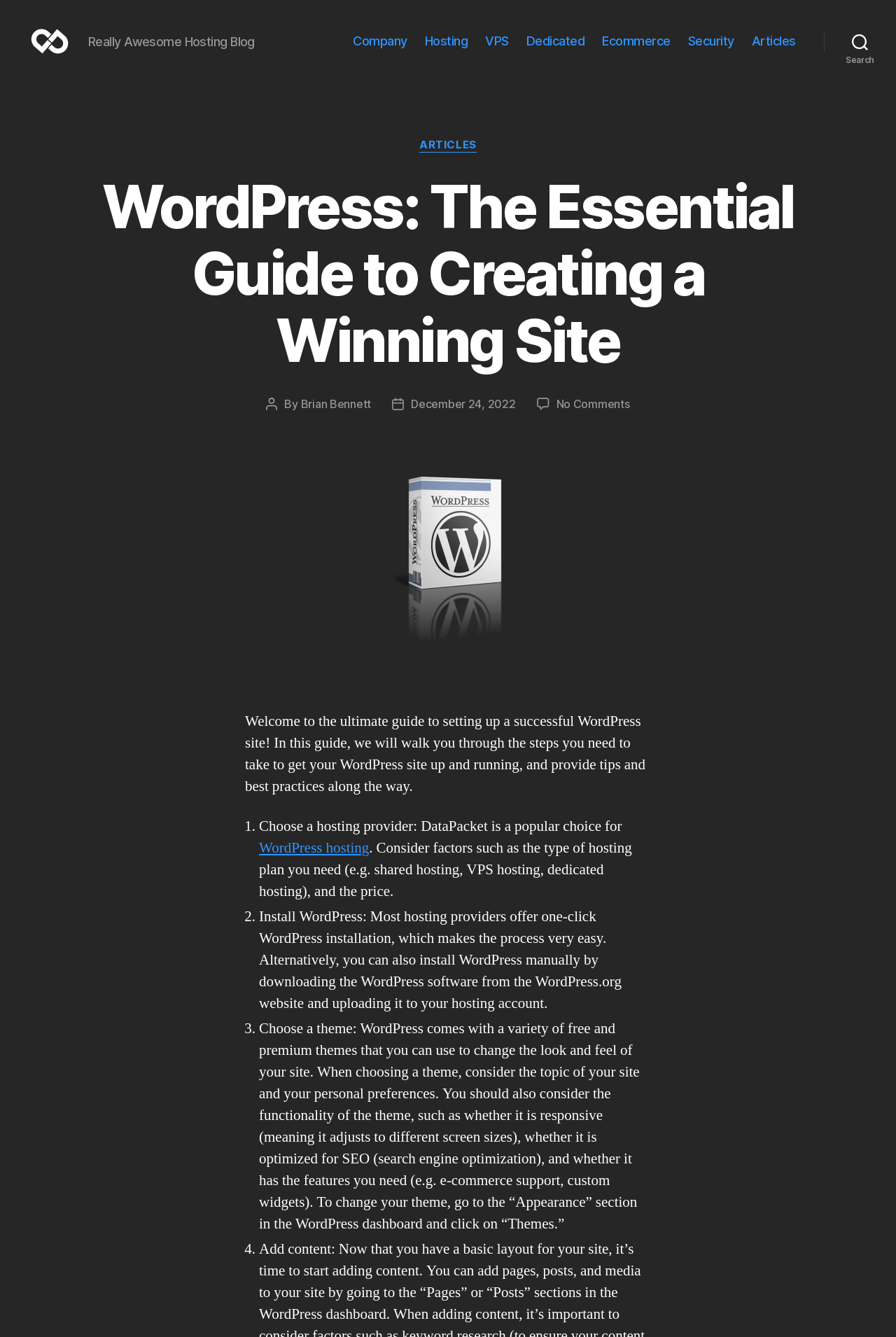What is the date of the article?
Provide a concise answer using a single word or phrase based on the image.

December 24, 2022